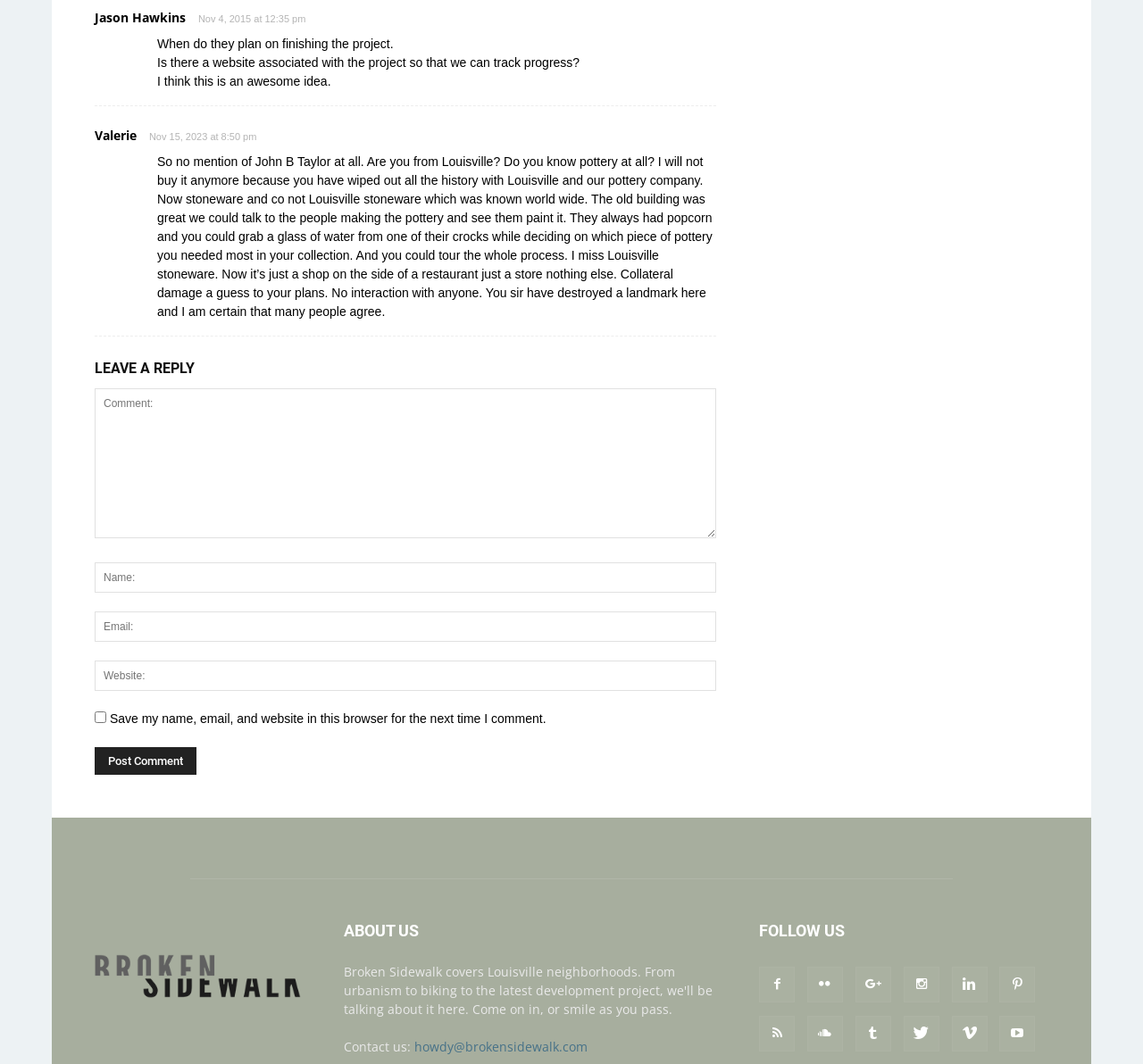Find and specify the bounding box coordinates that correspond to the clickable region for the instruction: "Enter your comment in the 'Comment:' field".

[0.083, 0.365, 0.627, 0.506]